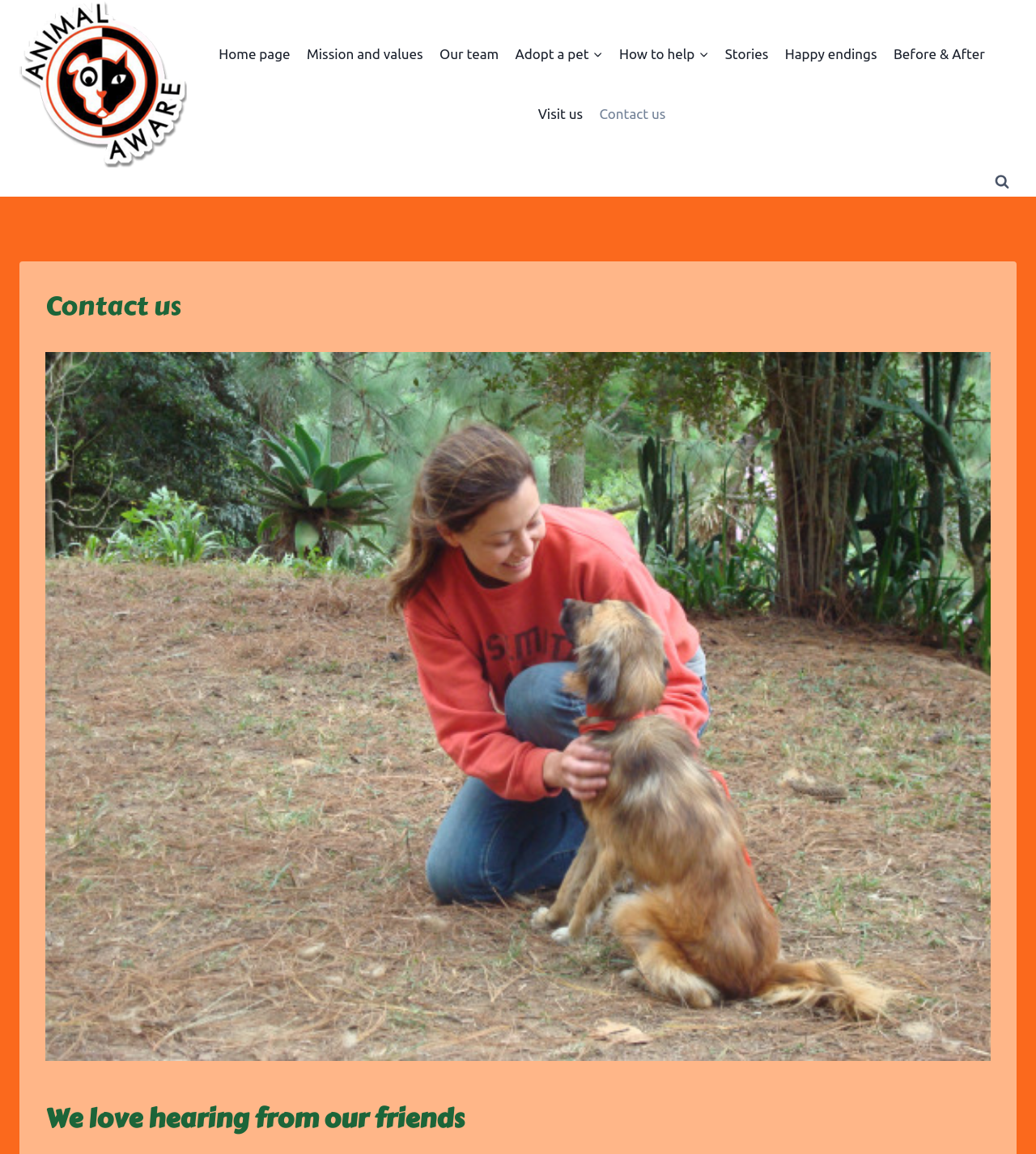Examine the image and give a thorough answer to the following question:
How many main navigation links are there?

The main navigation links can be found in the top navigation bar. There are 9 links in total, including 'Home page', 'Mission and values', 'Our team', 'Adopt a pet', 'How to help', 'Stories', 'Happy endings', 'Before & After', and 'Visit us'.